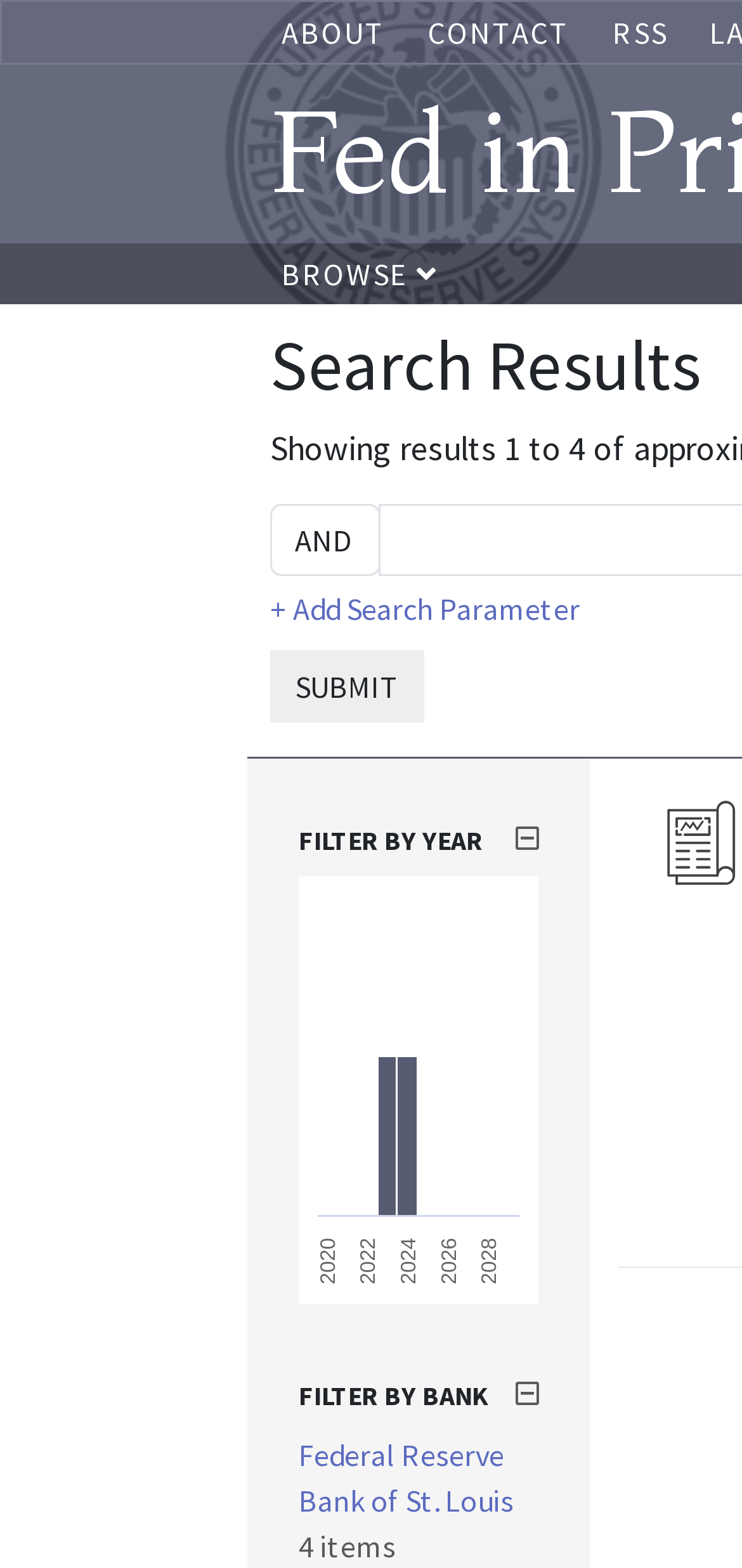Refer to the image and provide an in-depth answer to the question:
What is the icon next to the 'BROWSE' link?

The 'BROWSE' link has a Unicode character 'uf107' next to it, which is likely an icon.